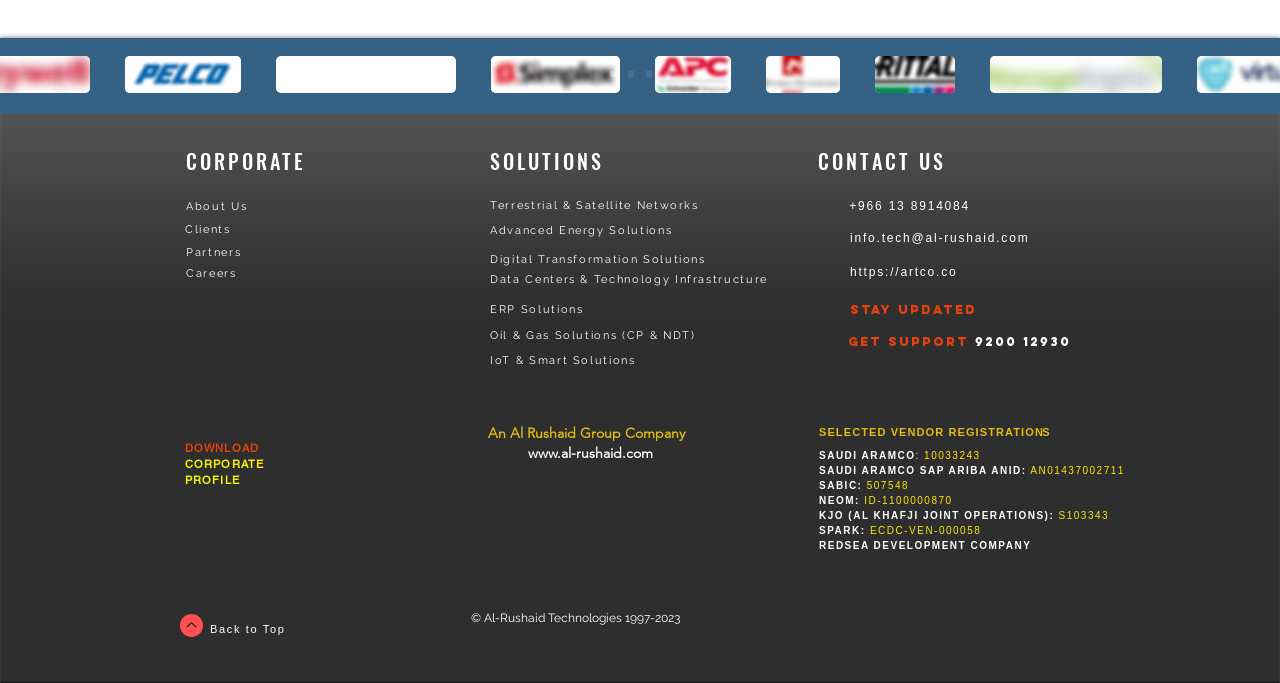Locate the bounding box coordinates of the clickable region to complete the following instruction: "Go back to top."

[0.164, 0.909, 0.223, 0.933]